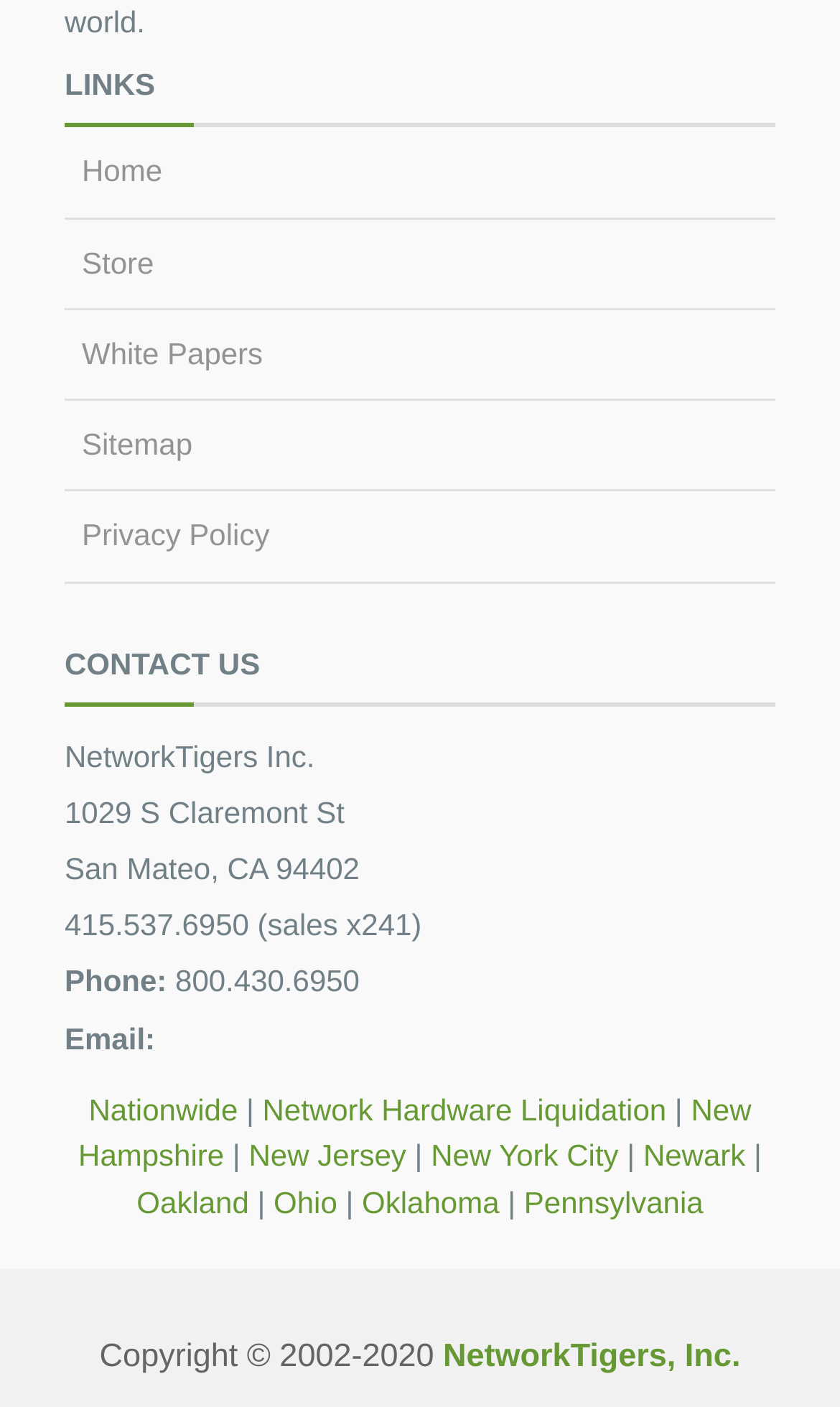Locate the bounding box coordinates of the area you need to click to fulfill this instruction: 'Visit White Papers'. The coordinates must be in the form of four float numbers ranging from 0 to 1: [left, top, right, bottom].

[0.097, 0.239, 0.313, 0.263]